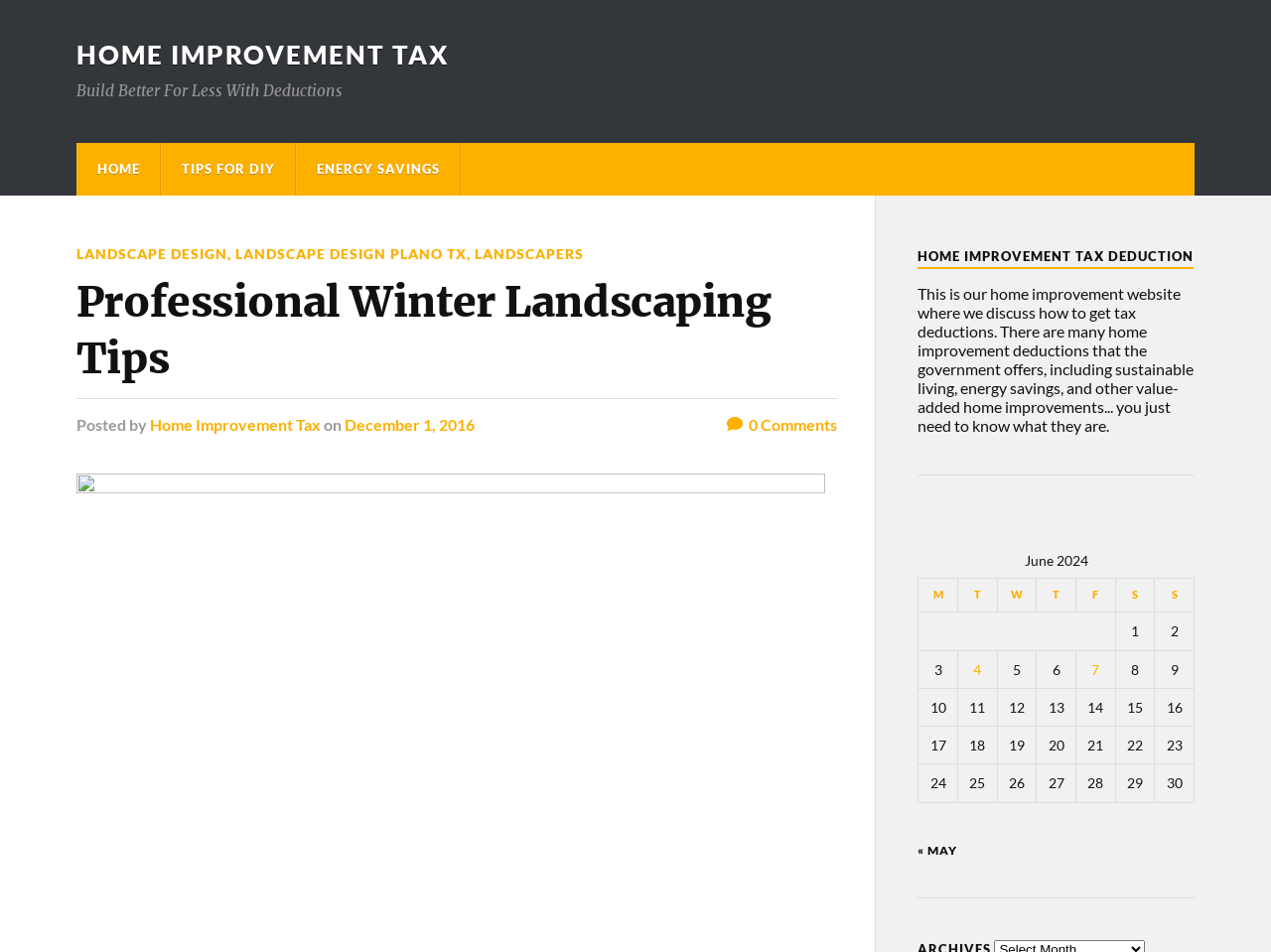Please analyze the image and give a detailed answer to the question:
What is the purpose of the table on the webpage?

The table on the webpage appears to be a calendar, showing the days of the month June 2024, with some days having links to posts published on those days.